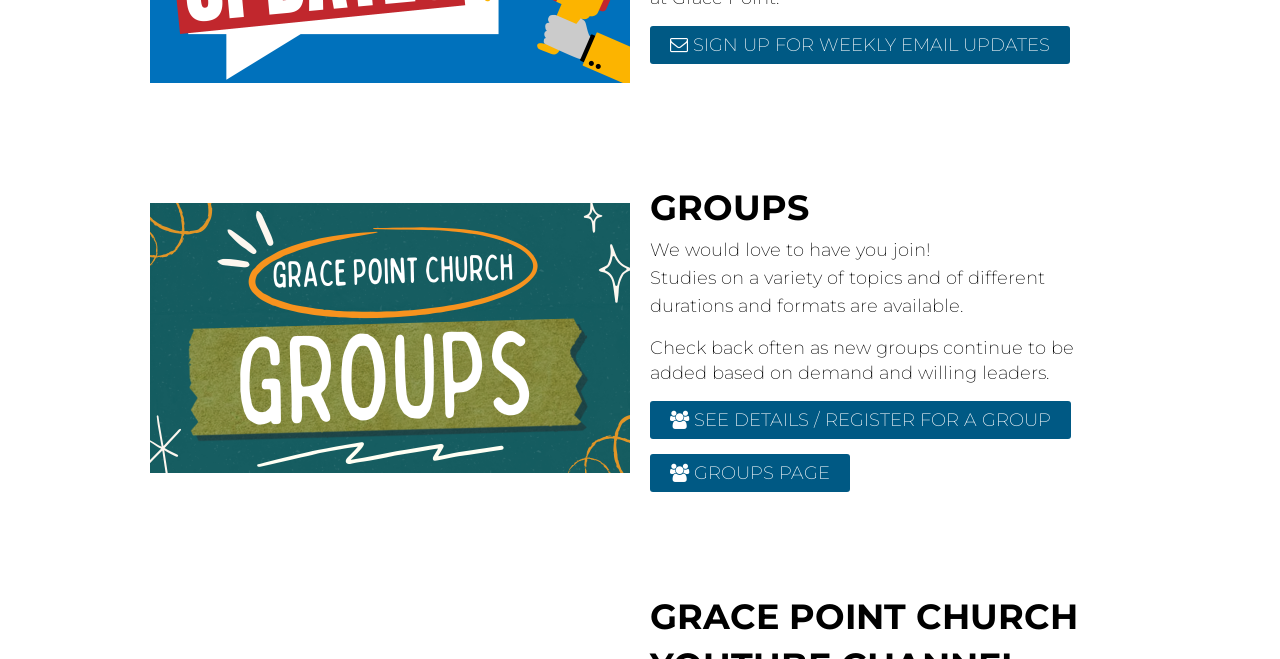Give a one-word or short-phrase answer to the following question: 
How can I register for a group?

SEE DETAILS / REGISTER